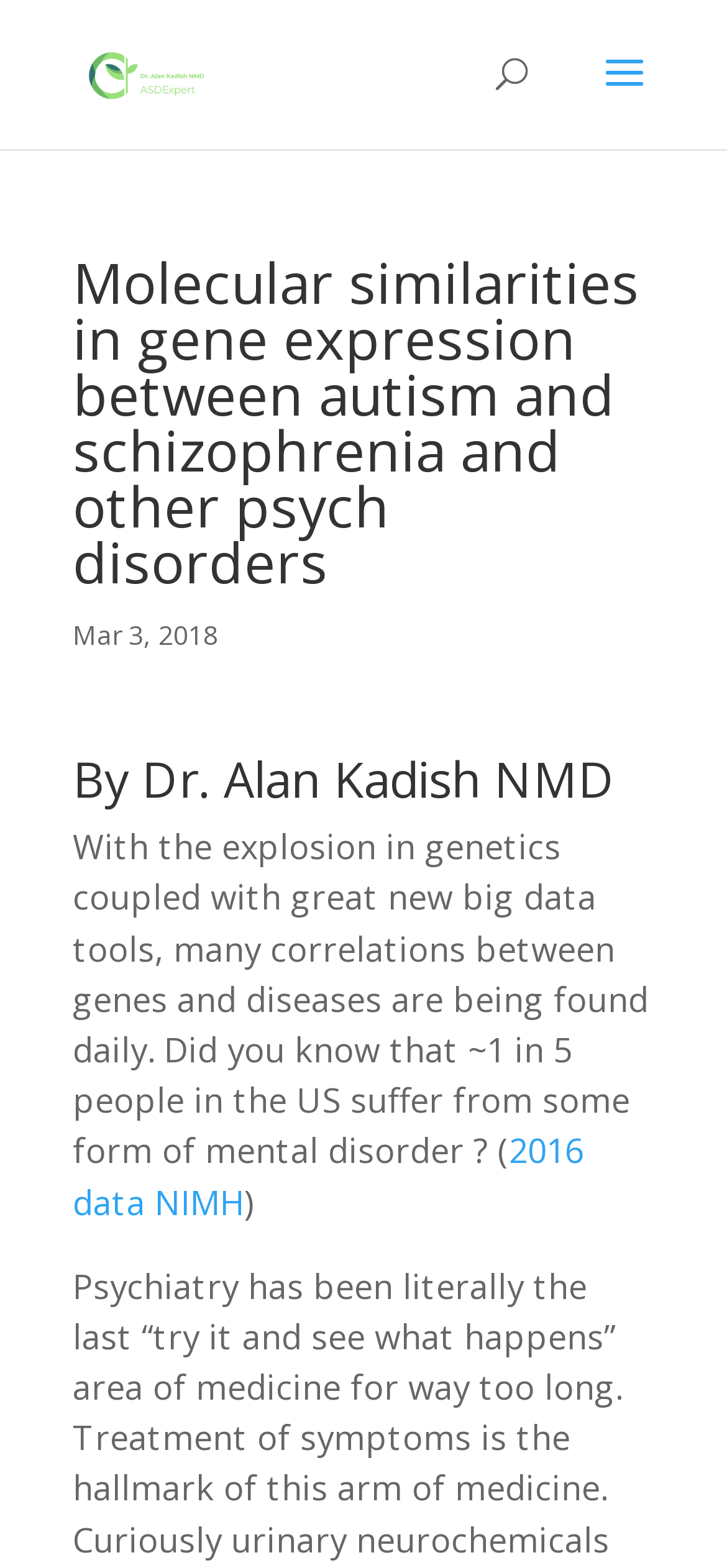Look at the image and write a detailed answer to the question: 
Who is the author of the article?

The author of the article can be found by looking at the heading element that says 'By Dr. Alan Kadish NMD', which is located below the main heading and above the article content.